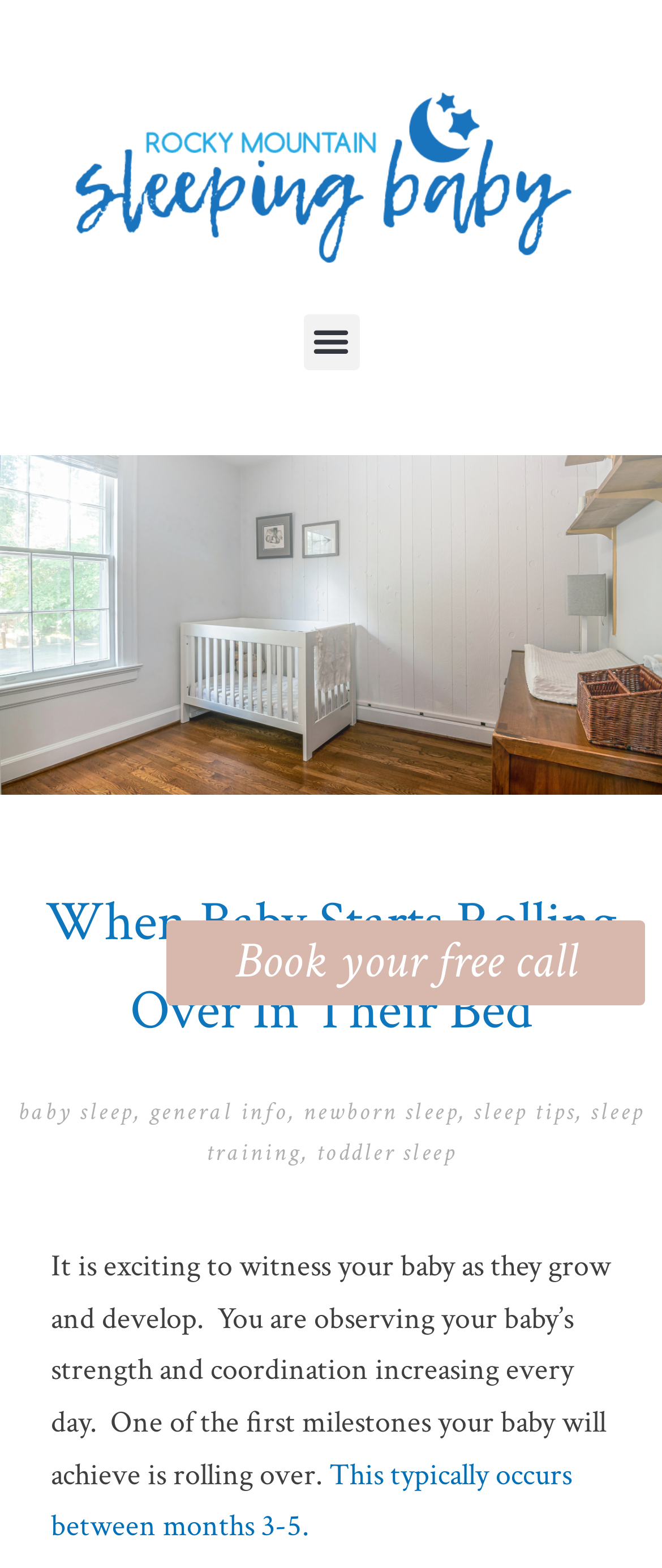Could you determine the bounding box coordinates of the clickable element to complete the instruction: "Read more about 'baby sleep'"? Provide the coordinates as four float numbers between 0 and 1, i.e., [left, top, right, bottom].

[0.027, 0.699, 0.201, 0.719]